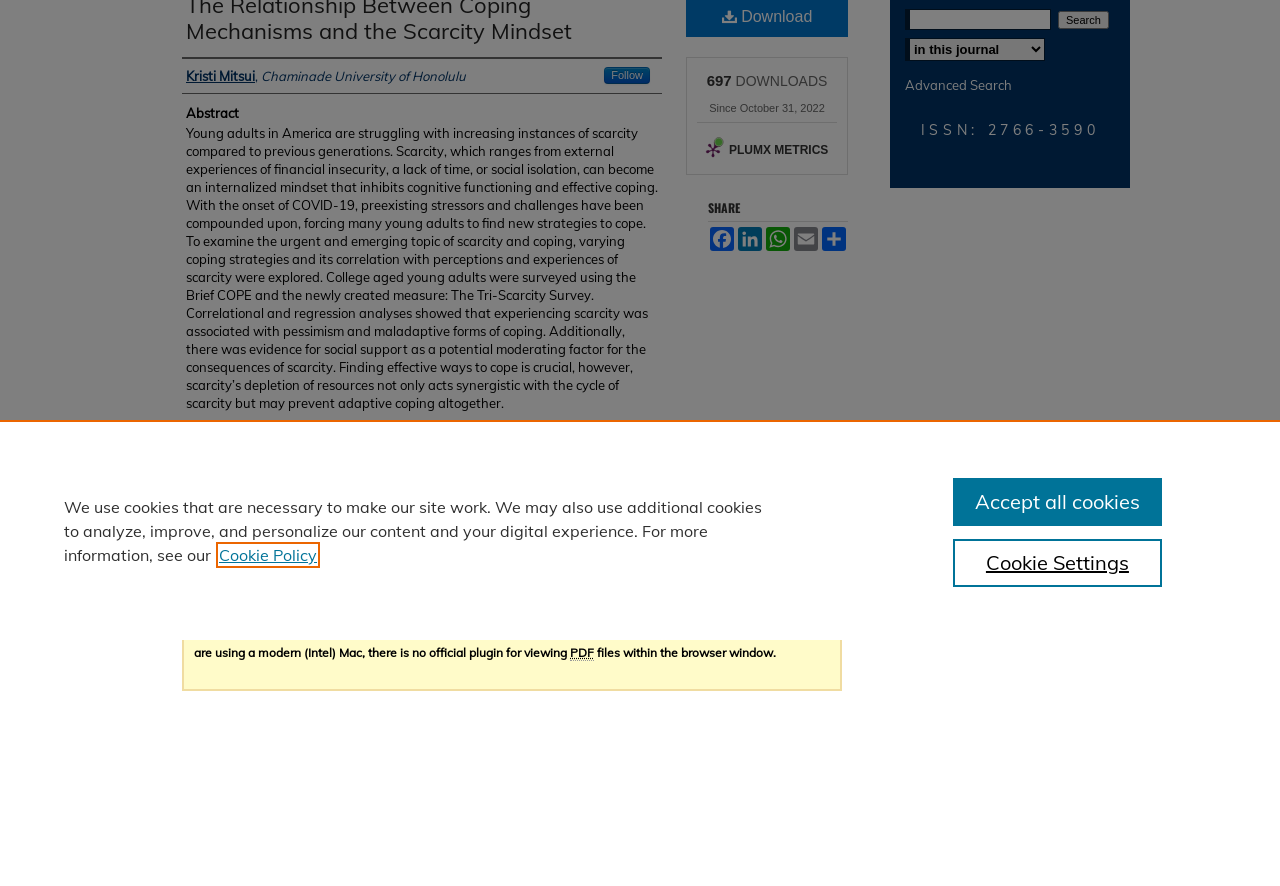Provide the bounding box coordinates of the HTML element this sentence describes: "Cookie Settings".

[0.744, 0.608, 0.908, 0.663]